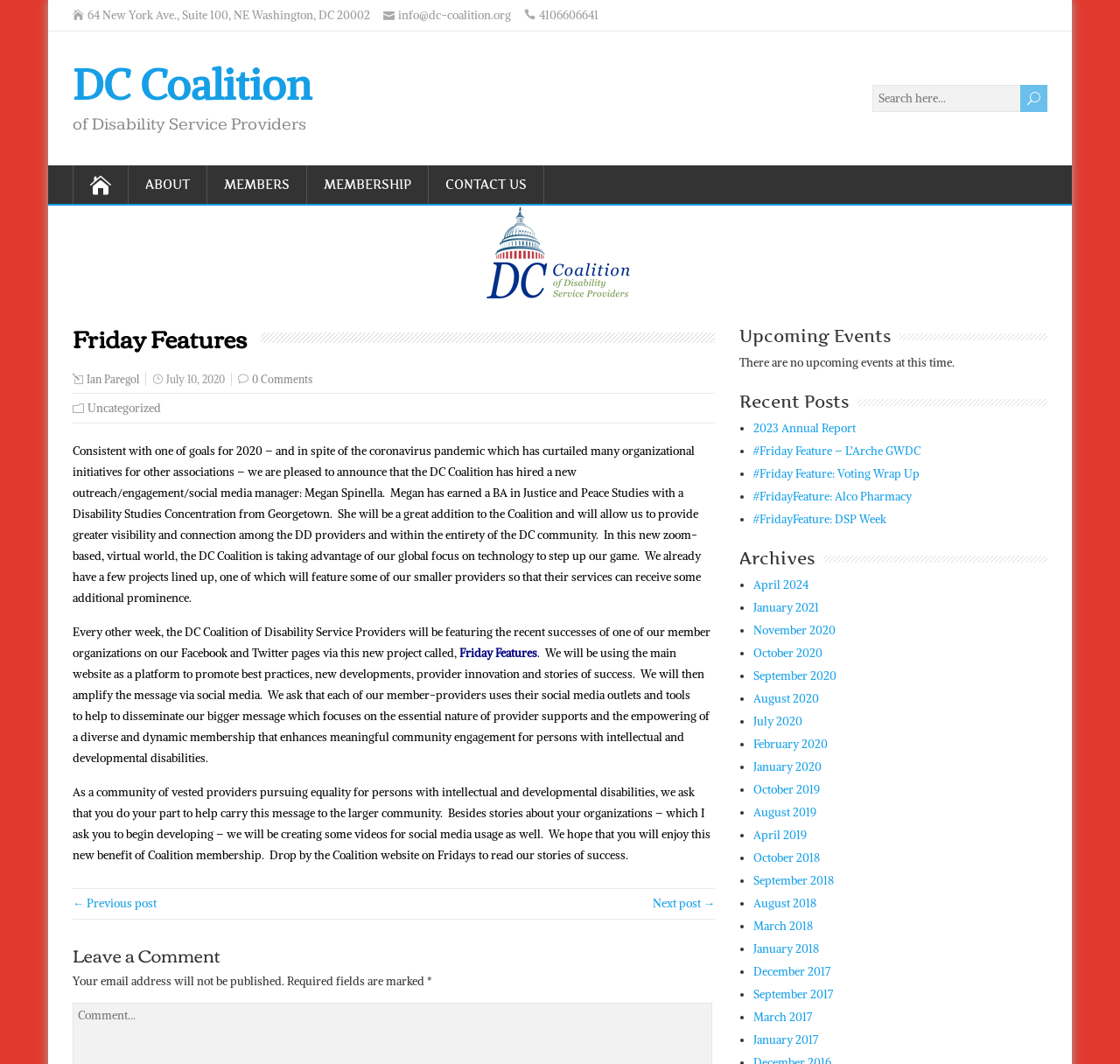Identify the bounding box coordinates for the element you need to click to achieve the following task: "Click on ABOUT". Provide the bounding box coordinates as four float numbers between 0 and 1, in the form [left, top, right, bottom].

[0.115, 0.155, 0.185, 0.191]